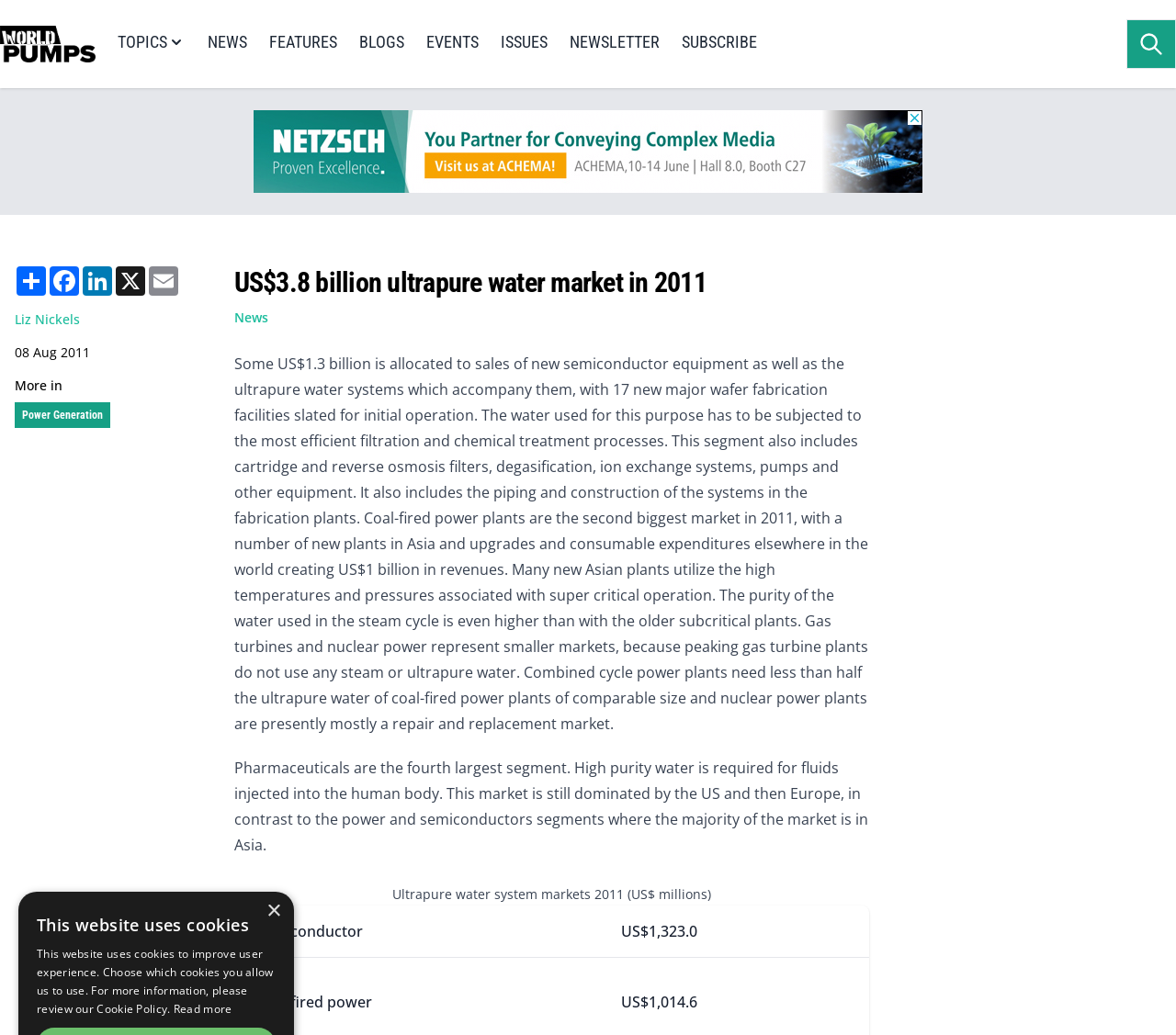Identify the bounding box coordinates for the region of the element that should be clicked to carry out the instruction: "Read more articles from Power Generation". The bounding box coordinates should be four float numbers between 0 and 1, i.e., [left, top, right, bottom].

[0.019, 0.396, 0.088, 0.406]